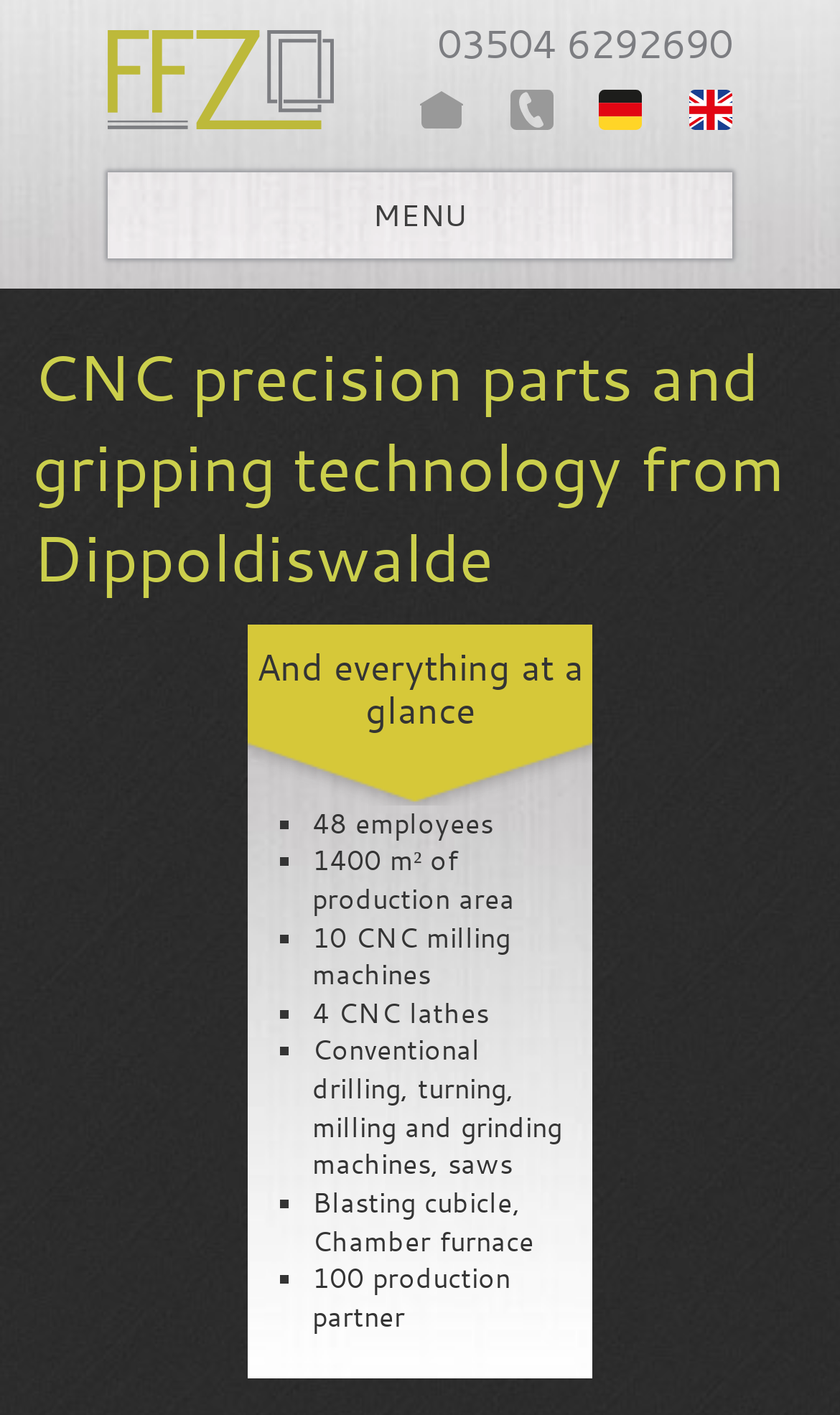Your task is to extract the text of the main heading from the webpage.

CNC pre­ci­si­on parts and grip­ping tech­no­lo­gy from Dip­pol­dis­wal­de